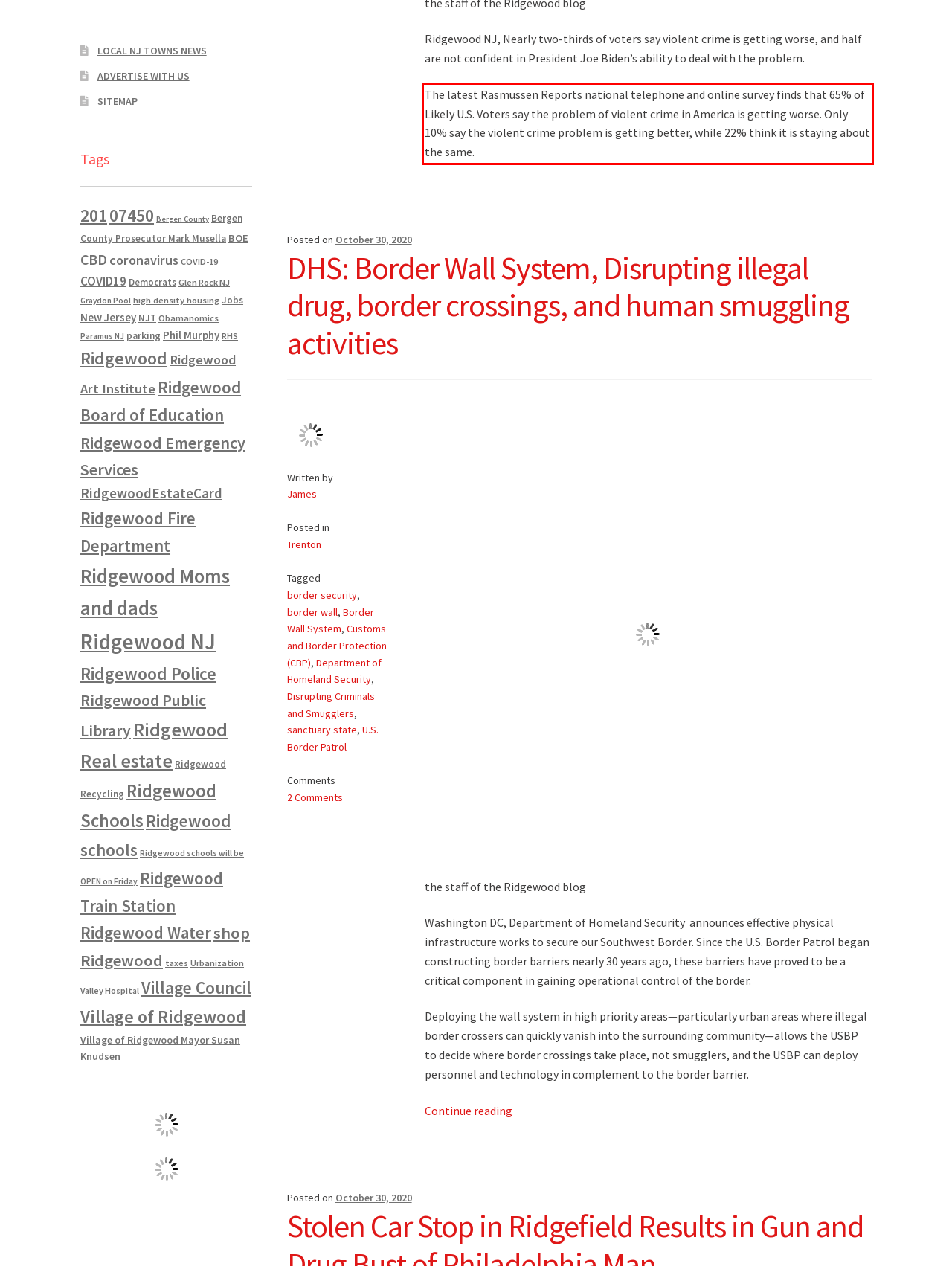Within the screenshot of the webpage, there is a red rectangle. Please recognize and generate the text content inside this red bounding box.

The latest Rasmussen Reports national telephone and online survey finds that 65% of Likely U.S. Voters say the problem of violent crime in America is getting worse. Only 10% say the violent crime problem is getting better, while 22% think it is staying about the same.